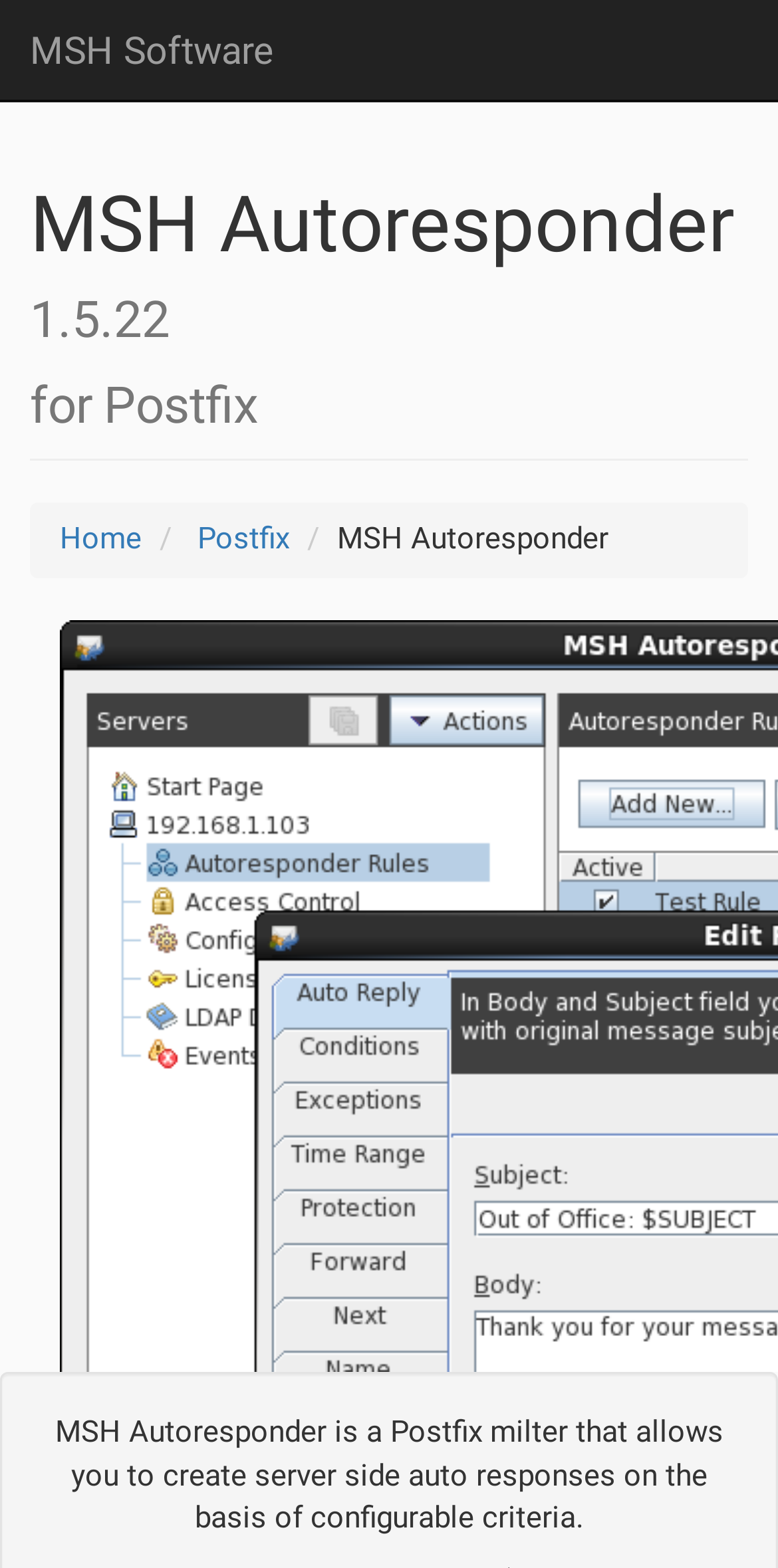Determine the bounding box coordinates for the UI element with the following description: "Home". The coordinates should be four float numbers between 0 and 1, represented as [left, top, right, bottom].

[0.077, 0.332, 0.182, 0.355]